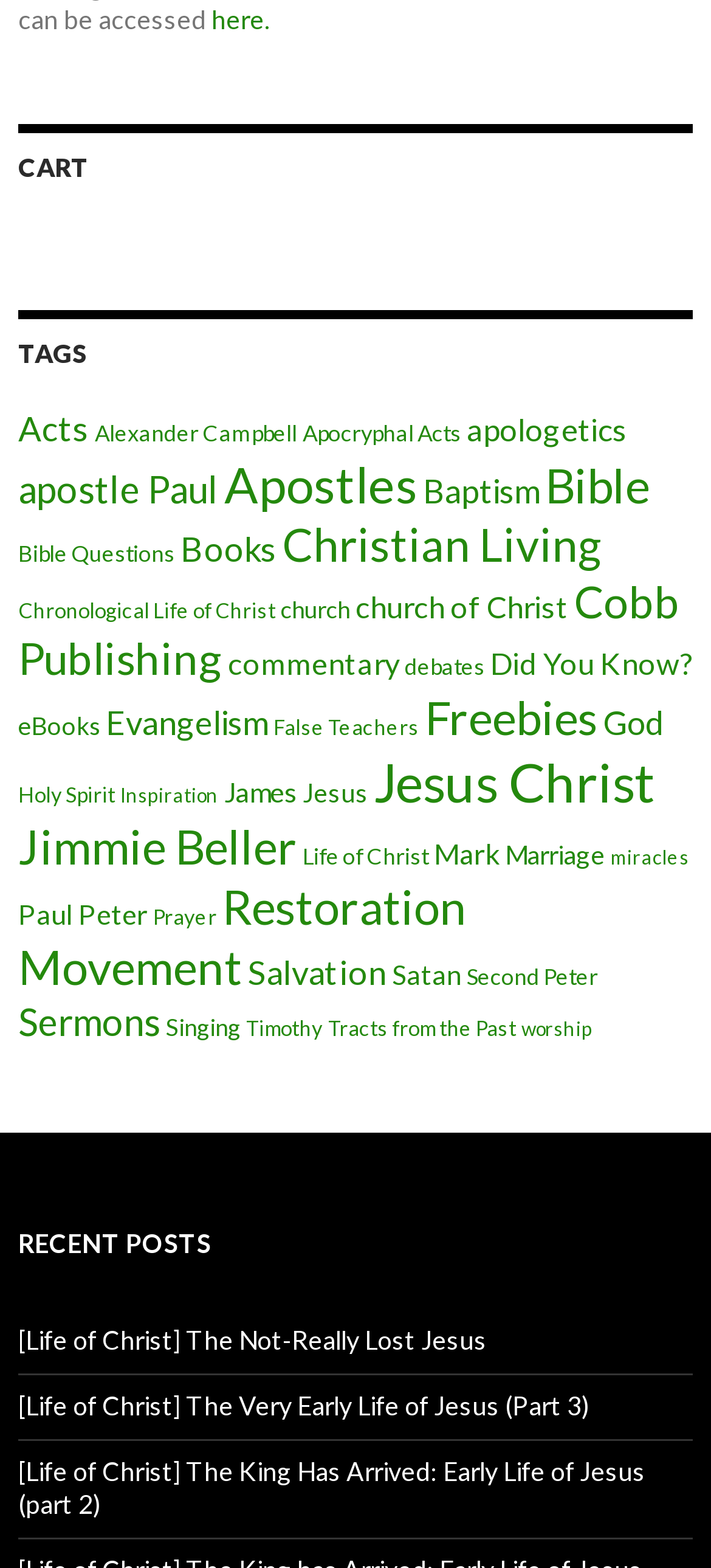Please determine the bounding box coordinates for the element that should be clicked to follow these instructions: "View the 'CART' page".

[0.026, 0.079, 0.974, 0.121]